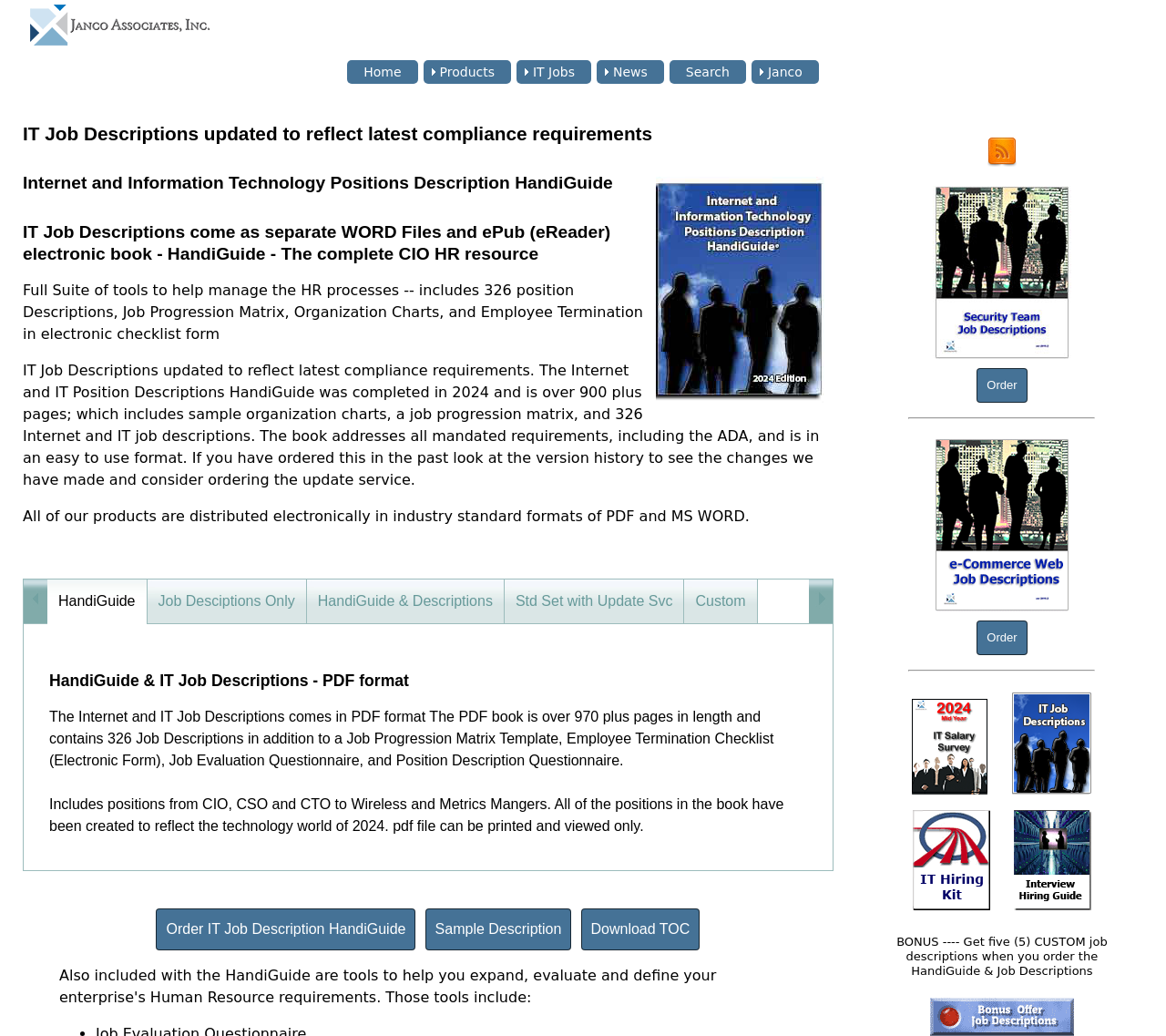Please reply to the following question with a single word or a short phrase:
What is the purpose of the Job Progression Matrix Template?

not specified